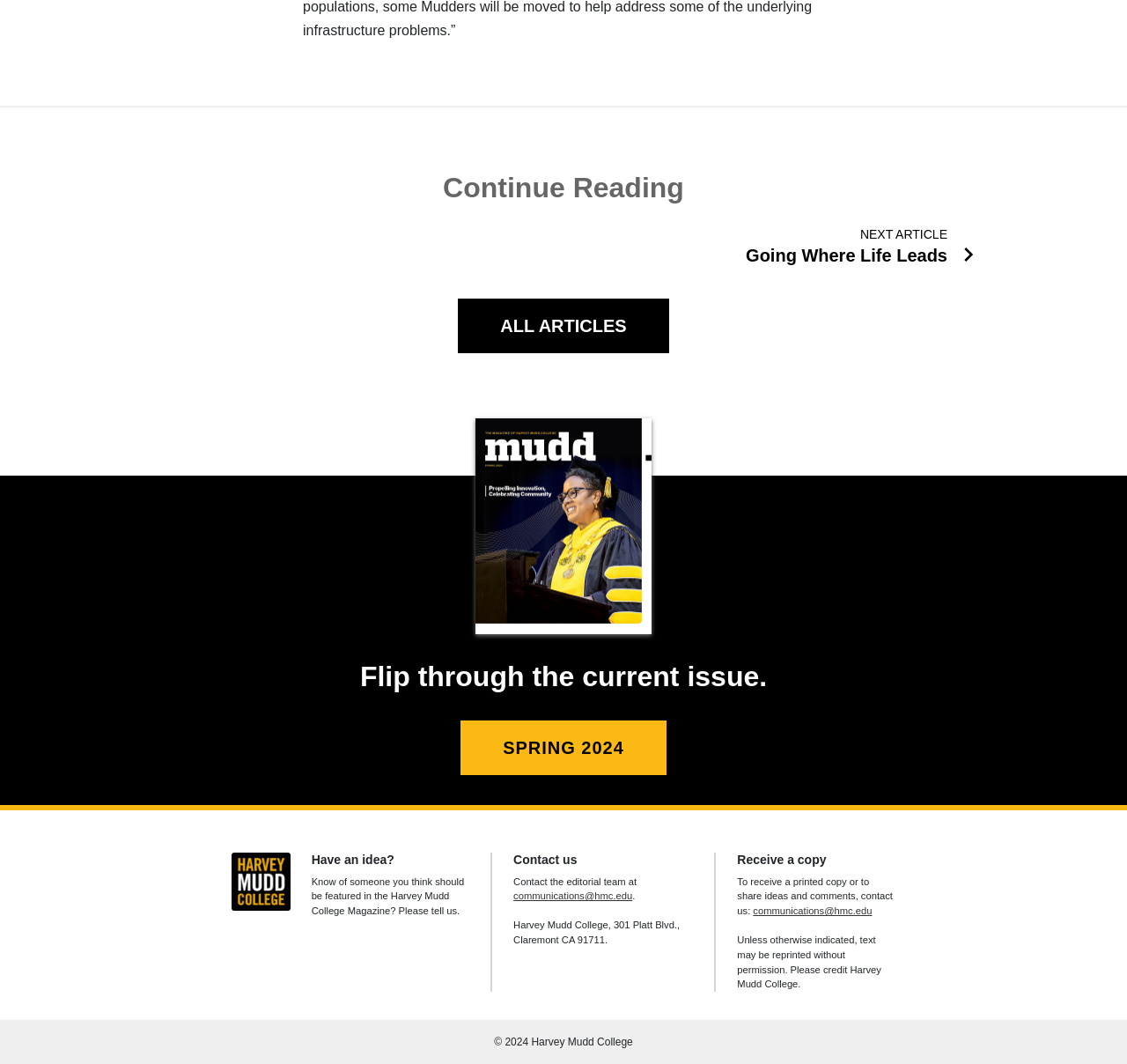Given the element description communications@hmc.edu, predict the bounding box coordinates for the UI element in the webpage screenshot. The format should be (top-left x, top-left y, bottom-right x, bottom-right y), and the values should be between 0 and 1.

[0.456, 0.837, 0.561, 0.847]